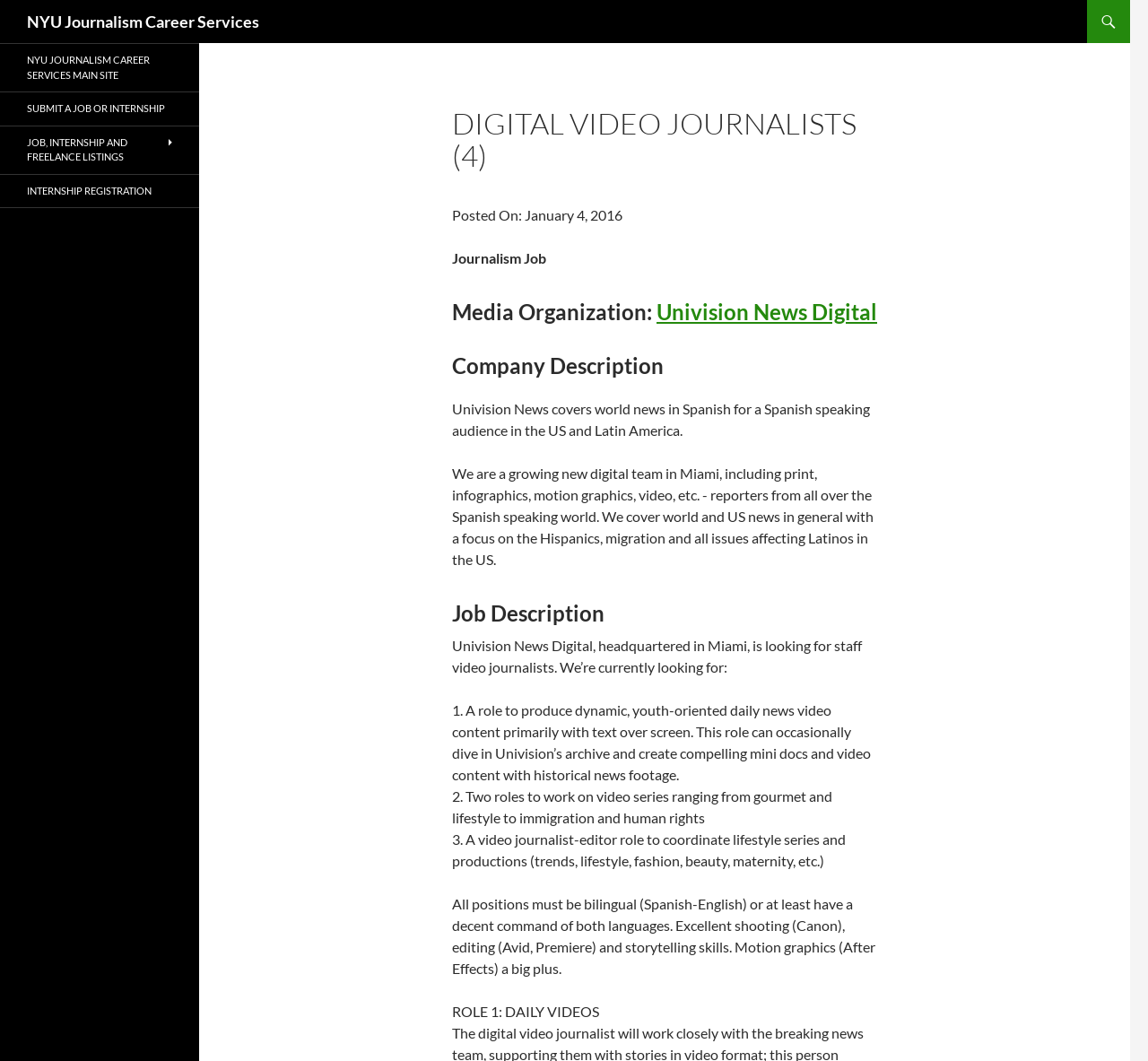What is the company description of Univision News Digital?
Examine the webpage screenshot and provide an in-depth answer to the question.

I found the company description of Univision News Digital by looking at the heading 'Company Description' and the corresponding static text that describes the company as covering world news in Spanish for a Spanish speaking audience in the US and Latin America.